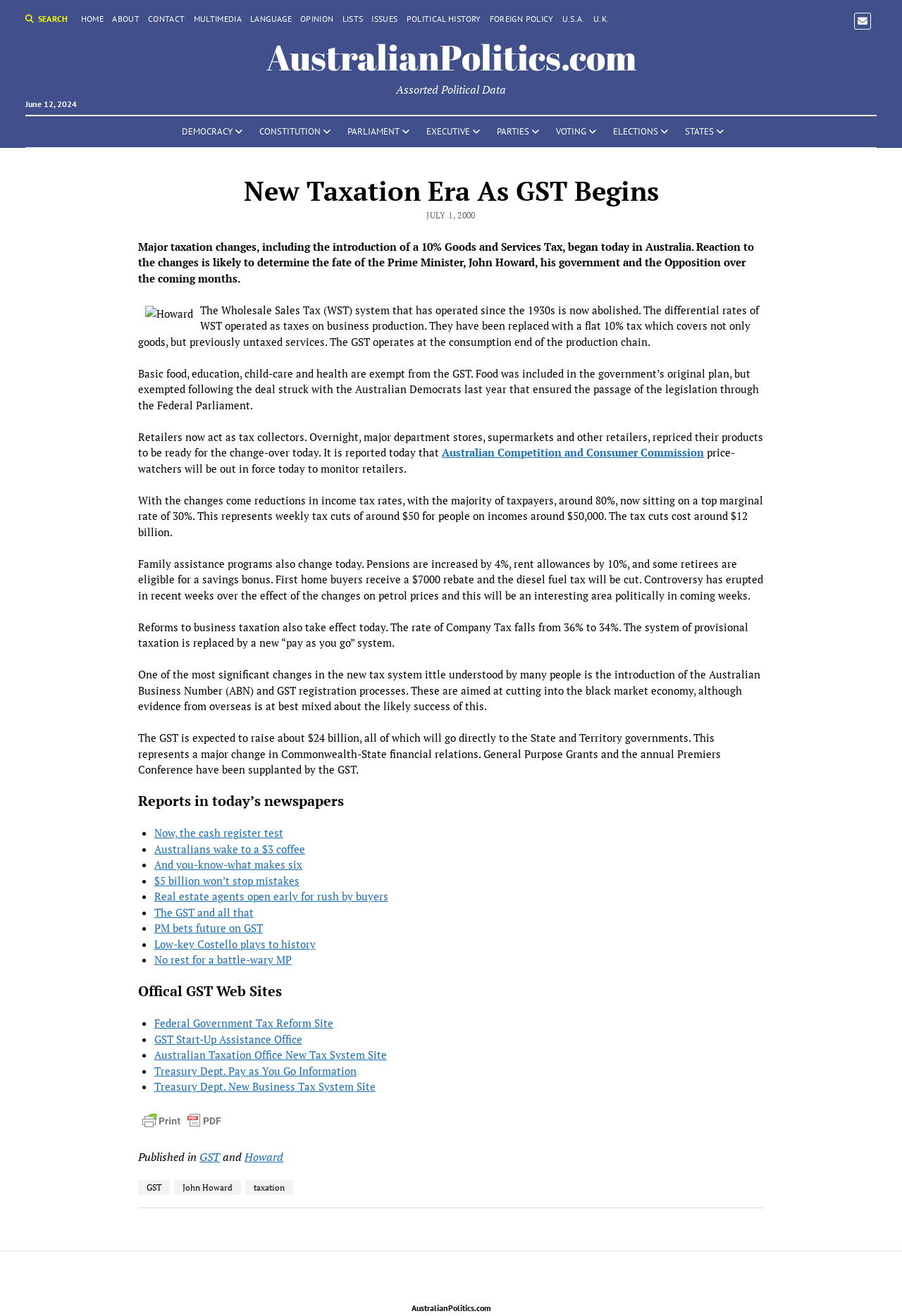Using the format (top-left x, top-left y, bottom-right x, bottom-right y), provide the bounding box coordinates for the described UI element. All values should be floating point numbers between 0 and 1: POLITICAL HISTORY

[0.45, 0.01, 0.533, 0.019]